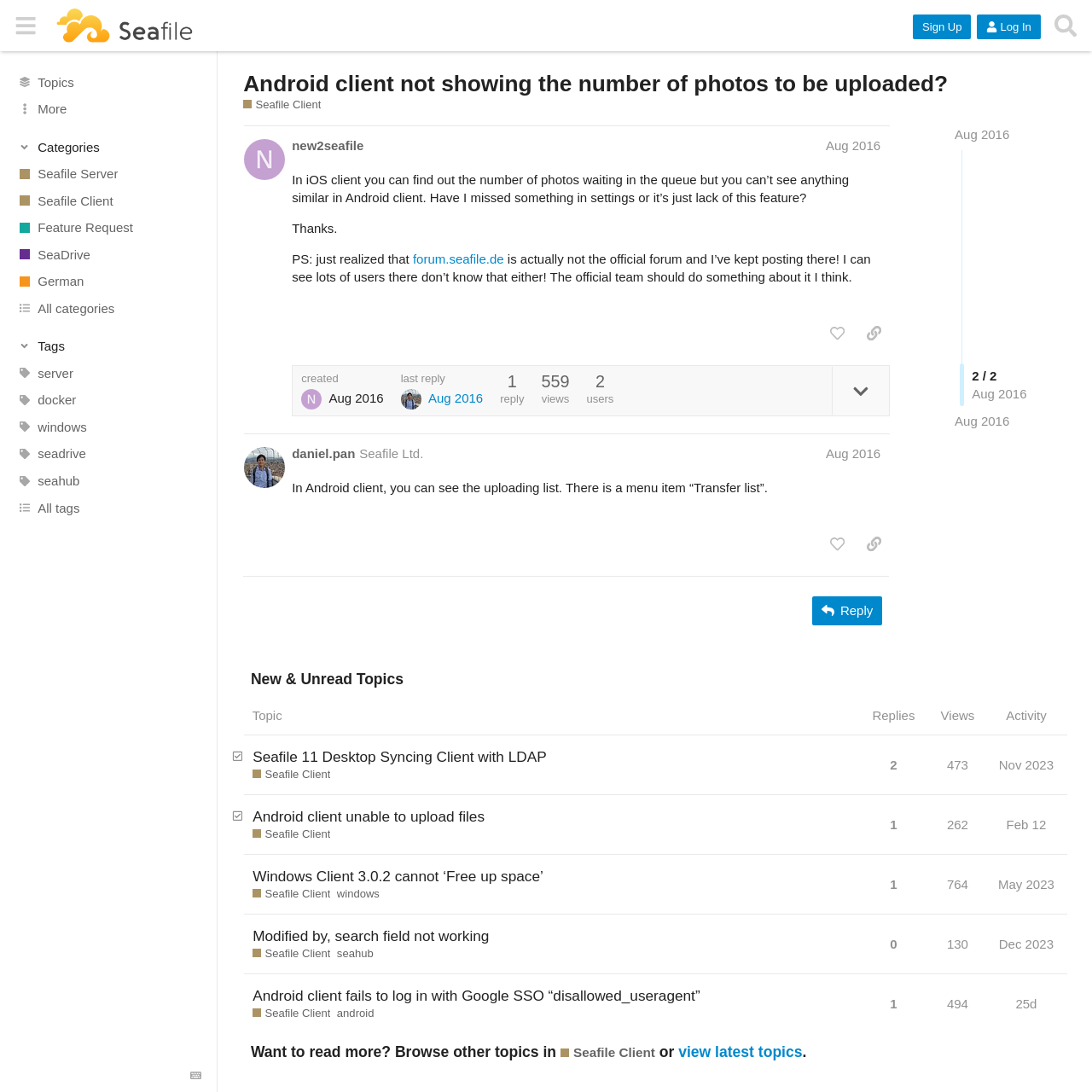Identify the bounding box coordinates for the region to click in order to carry out this instruction: "Click on the 'Seafile Client' link". Provide the coordinates using four float numbers between 0 and 1, formatted as [left, top, right, bottom].

[0.223, 0.089, 0.294, 0.103]